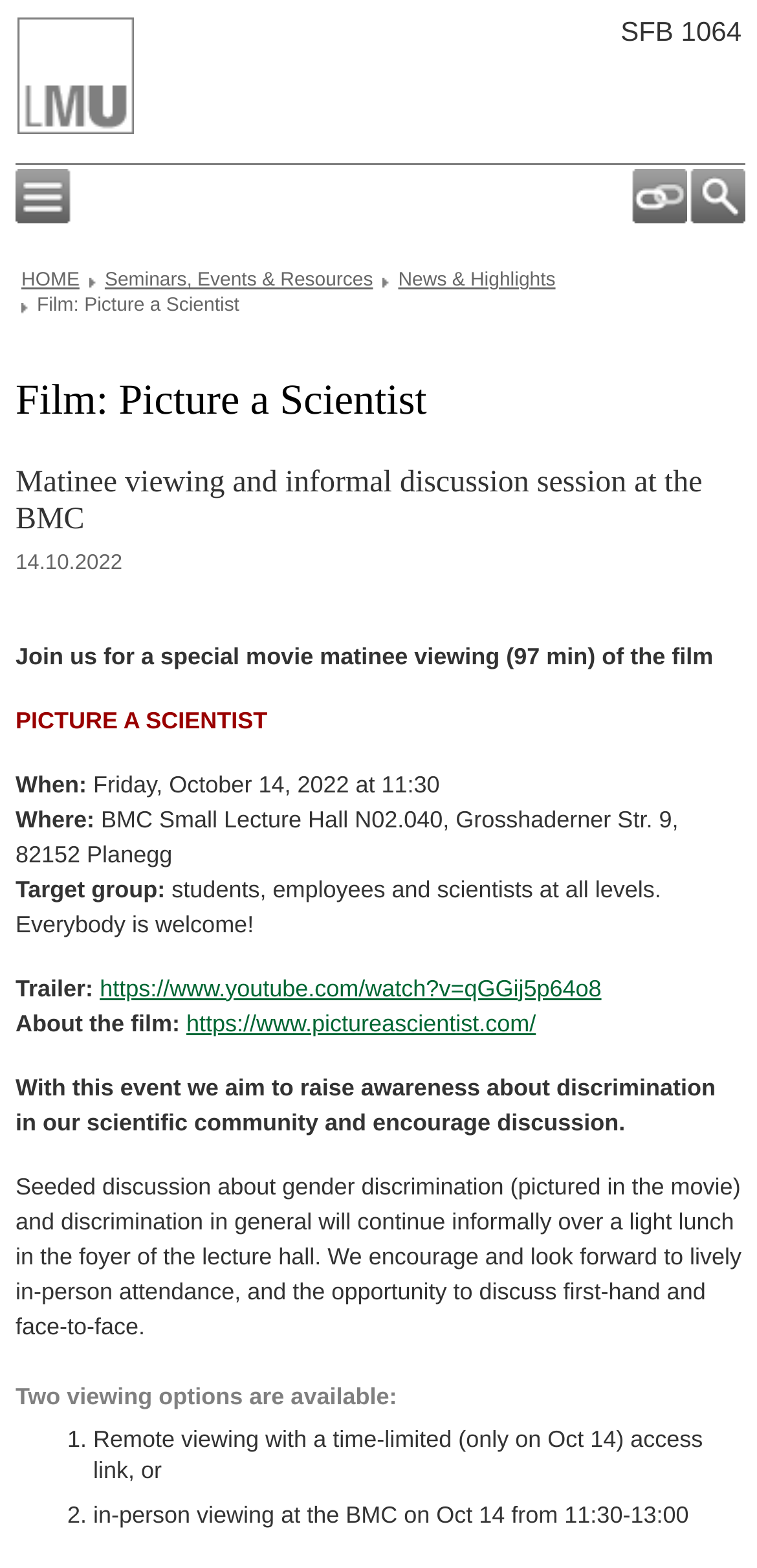Find the bounding box coordinates of the area that needs to be clicked in order to achieve the following instruction: "Watch the trailer". The coordinates should be specified as four float numbers between 0 and 1, i.e., [left, top, right, bottom].

[0.132, 0.621, 0.795, 0.639]